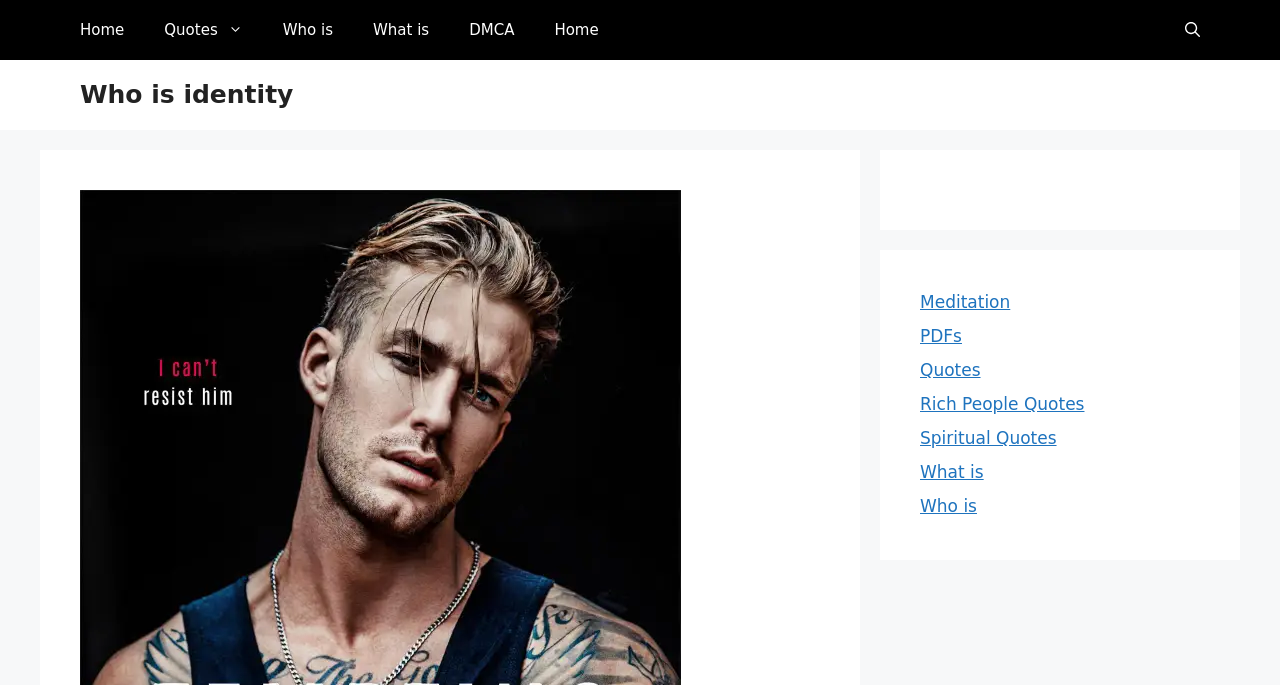What is the theme of the website?
Based on the content of the image, thoroughly explain and answer the question.

Based on the content and links available on the webpage, it appears that the theme of the website is self-improvement and personal development. The website provides resources and quotes related to meditation, spirituality, and personal growth.